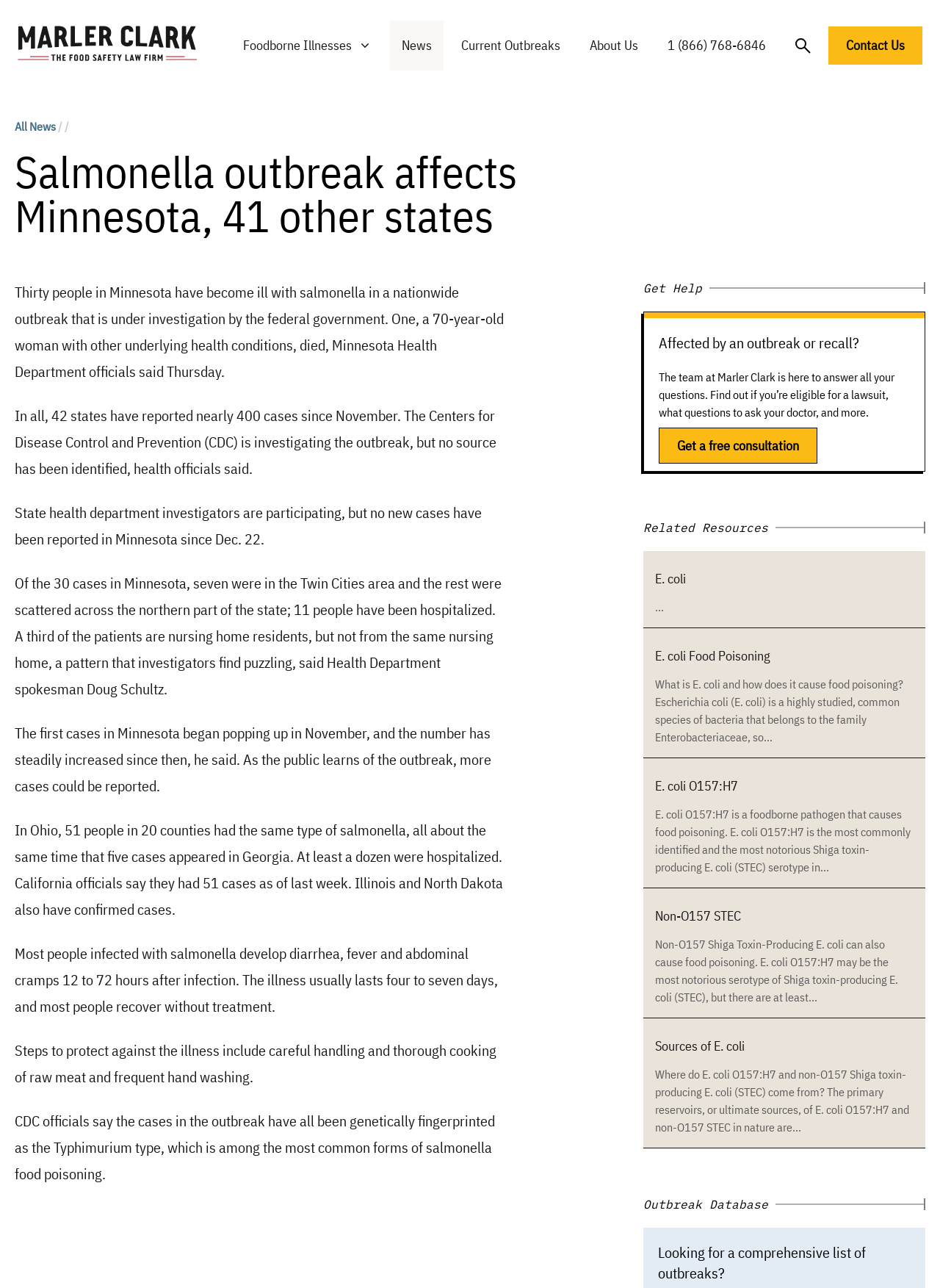How many states have reported cases of salmonella?
Give a thorough and detailed response to the question.

According to the article, 'In all, 42 states have reported nearly 400 cases since November.' This information is provided in the second paragraph of the article.